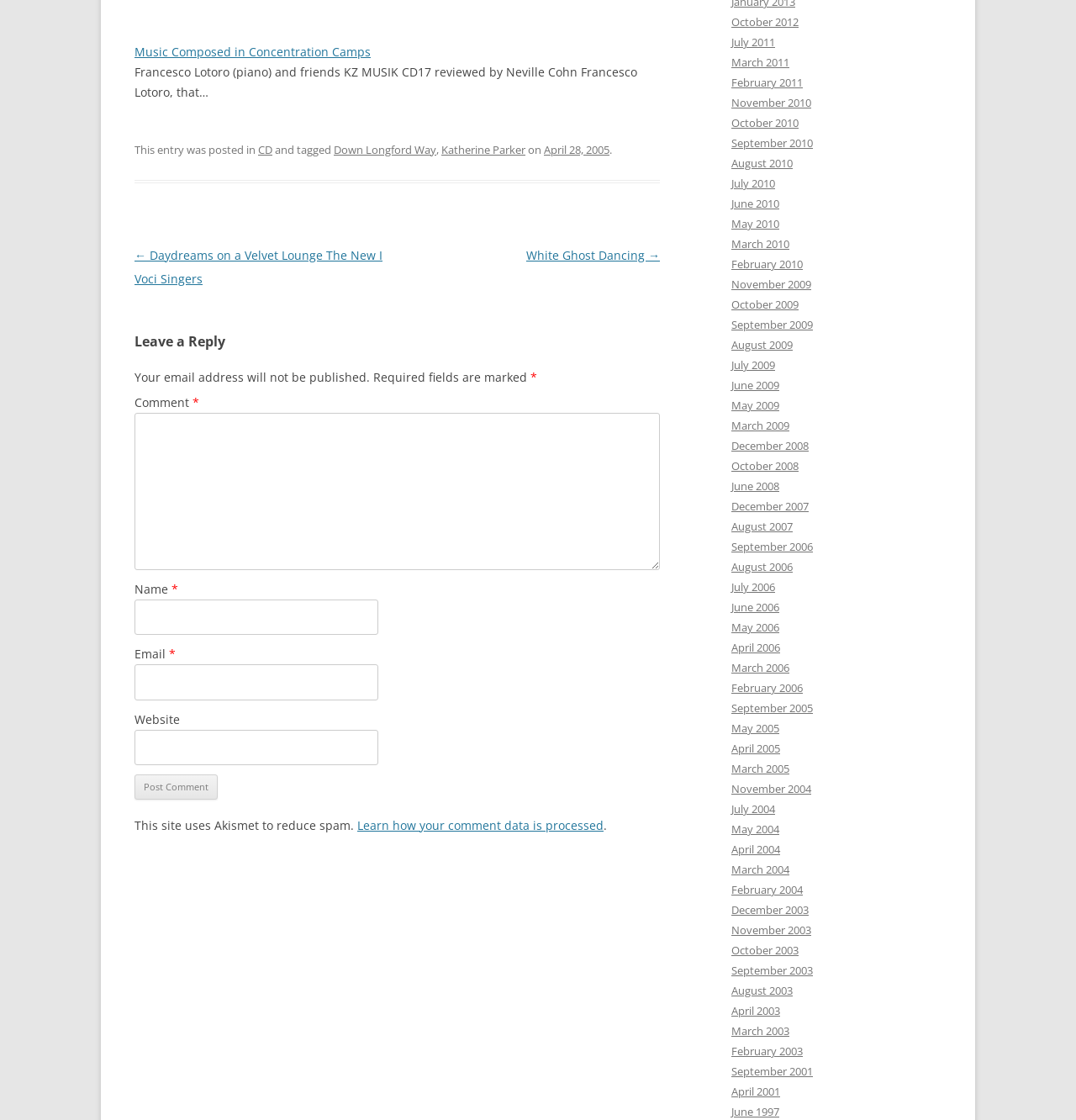Determine the bounding box for the HTML element described here: "parent_node: Name * name="author"". The coordinates should be given as [left, top, right, bottom] with each number being a float between 0 and 1.

[0.125, 0.535, 0.351, 0.567]